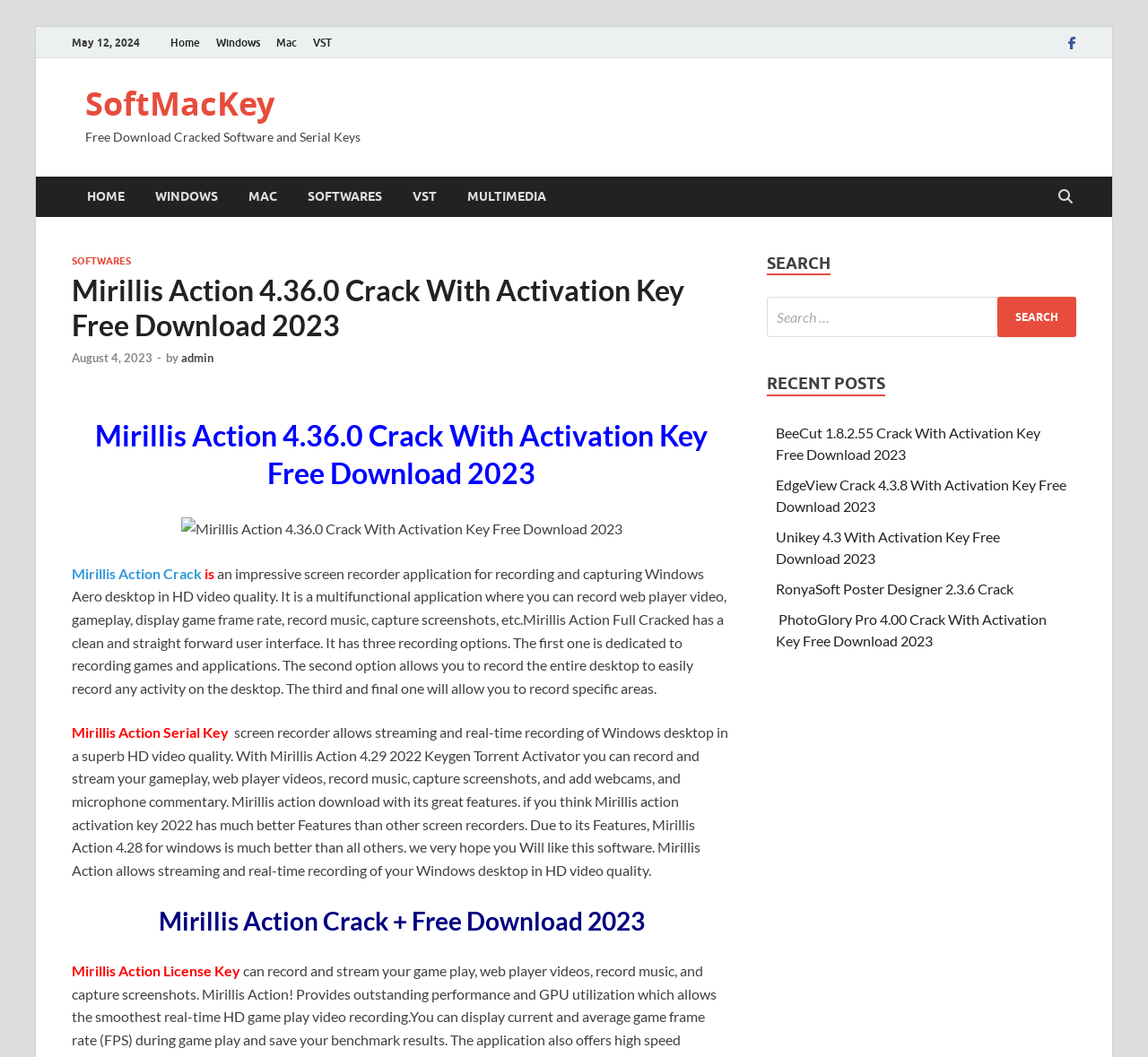Pinpoint the bounding box coordinates of the area that must be clicked to complete this instruction: "Explore the Programs & Calendar".

None